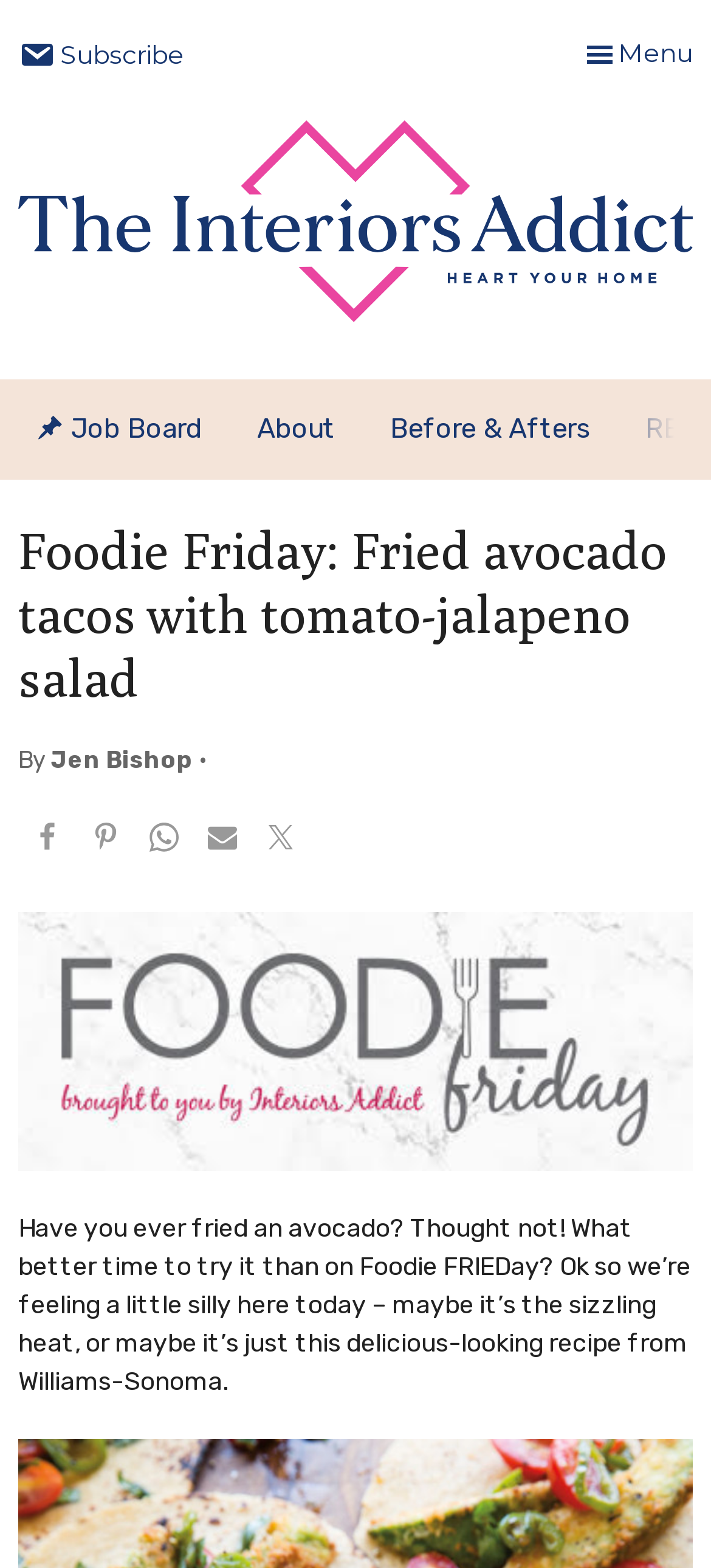Please find the bounding box coordinates of the element that you should click to achieve the following instruction: "Visit the 'Job Board' page". The coordinates should be presented as four float numbers between 0 and 1: [left, top, right, bottom].

[0.051, 0.241, 0.285, 0.305]